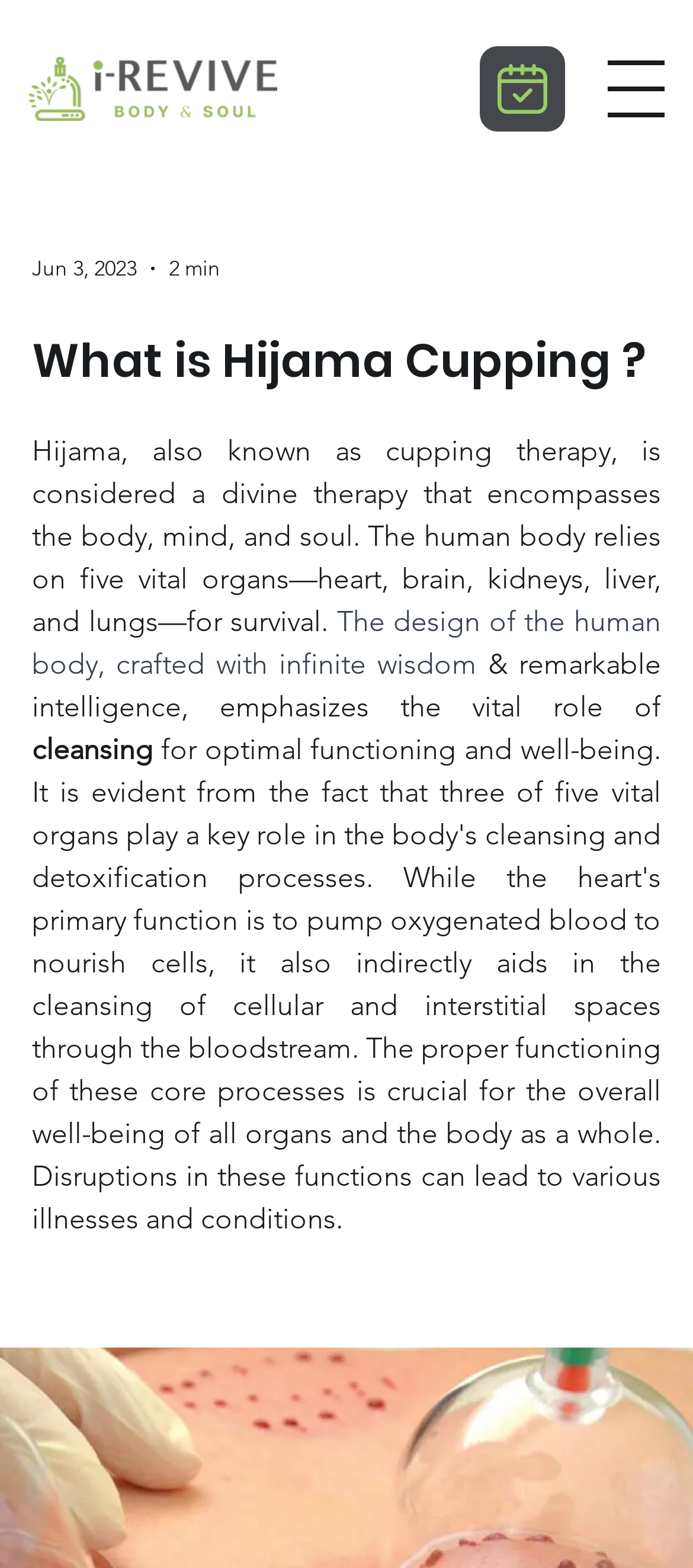What is the purpose of Hijama Cupping?
Please answer the question with as much detail as possible using the screenshot.

Based on the webpage content, Hijama Cupping is considered a divine therapy that encompasses the body, mind, and soul, indicating its purpose is to provide a holistic treatment.